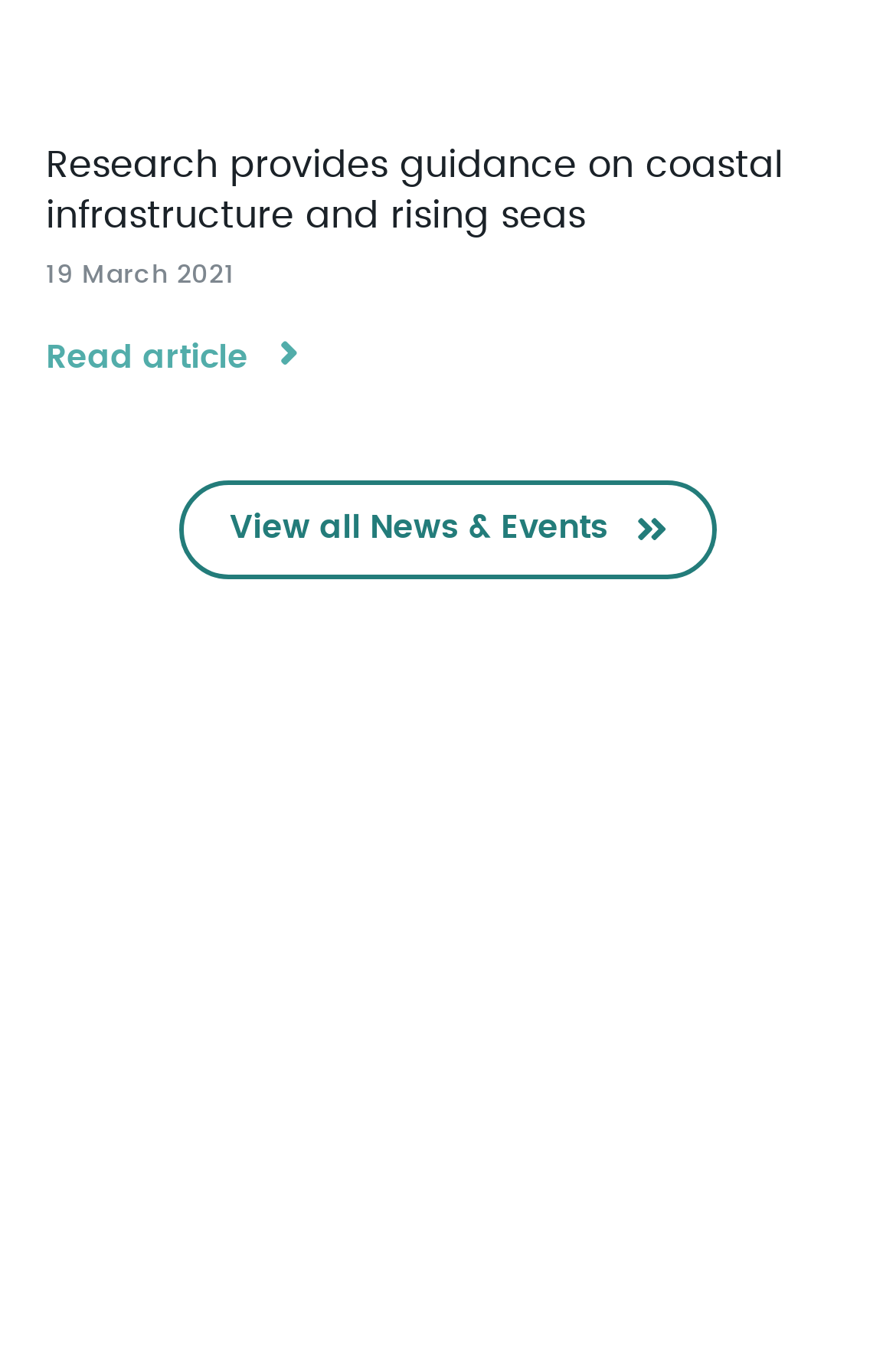What is the purpose of the link 'View all News & Events'?
Look at the webpage screenshot and answer the question with a detailed explanation.

The link 'View all News & Events' is likely to take the user to a page that lists all news and events, as it is a common pattern in websites to have such links that lead to a comprehensive list of related content.